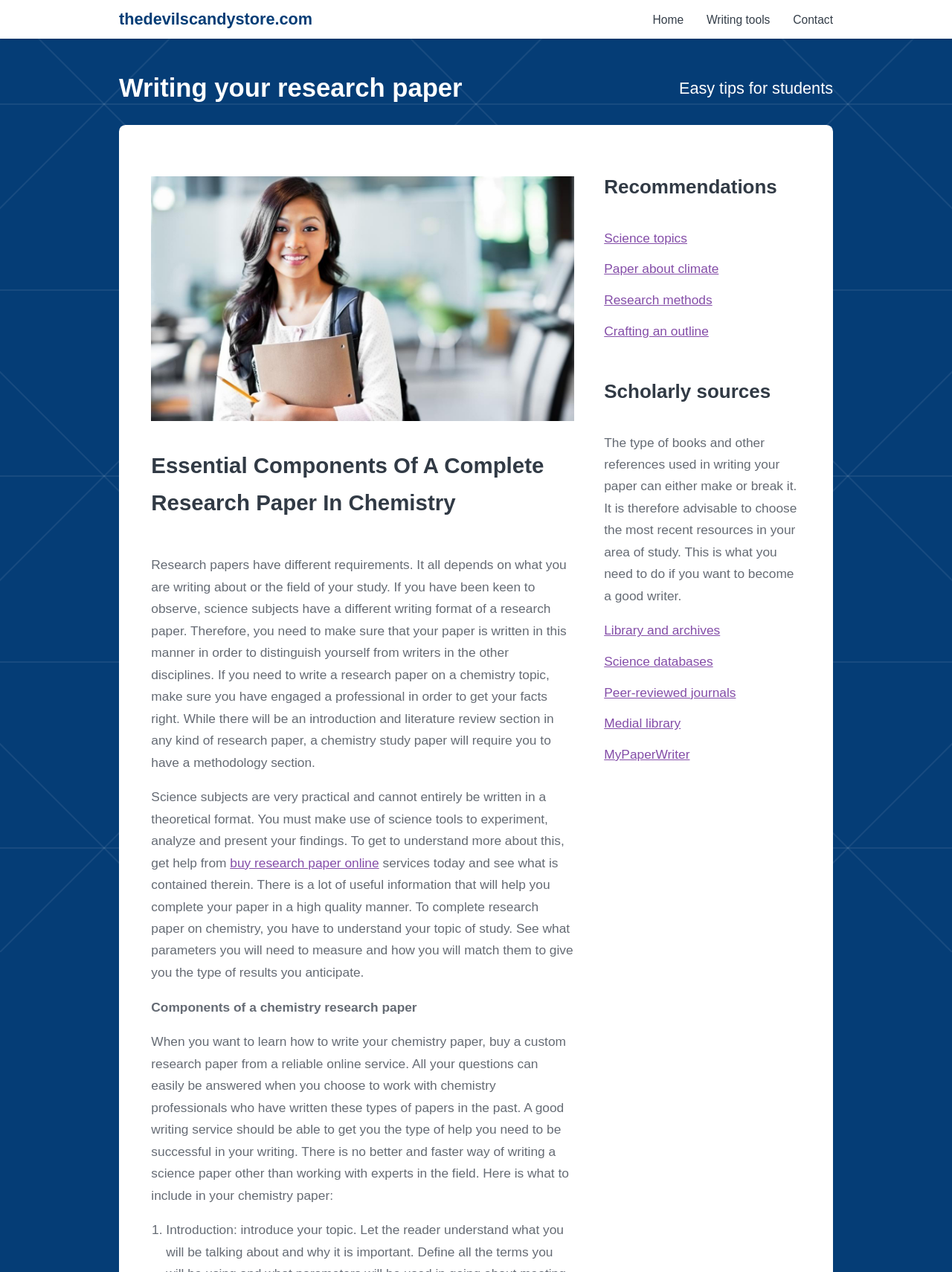Show the bounding box coordinates of the element that should be clicked to complete the task: "Click the 'Writing tools' link".

[0.742, 0.001, 0.809, 0.031]